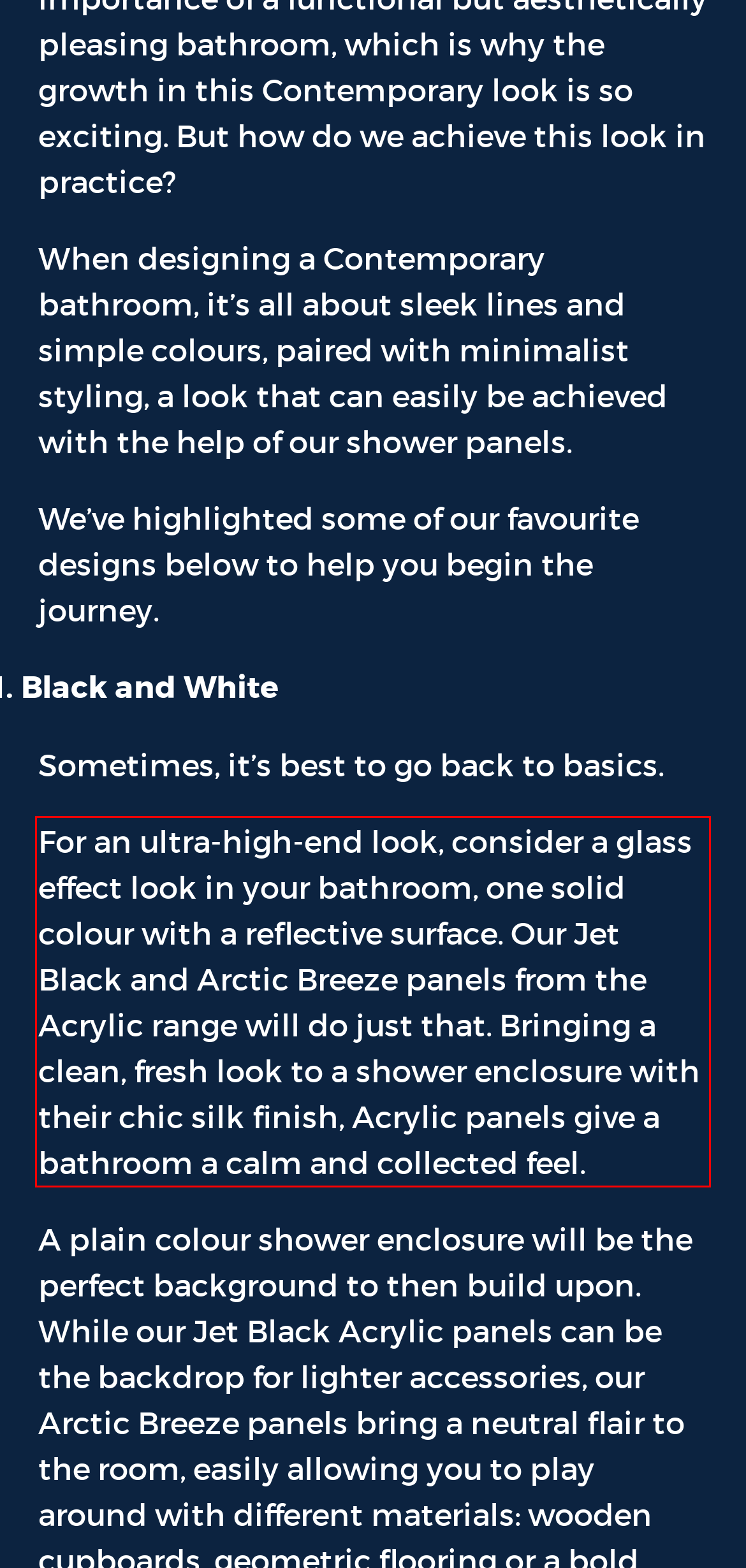Please recognize and transcribe the text located inside the red bounding box in the webpage image.

For an ultra-high-end look, consider a glass effect look in your bathroom, one solid colour with a reflective surface. Our Jet Black and Arctic Breeze panels from the Acrylic range will do just that. Bringing a clean, fresh look to a shower enclosure with their chic silk finish, Acrylic panels give a bathroom a calm and collected feel.